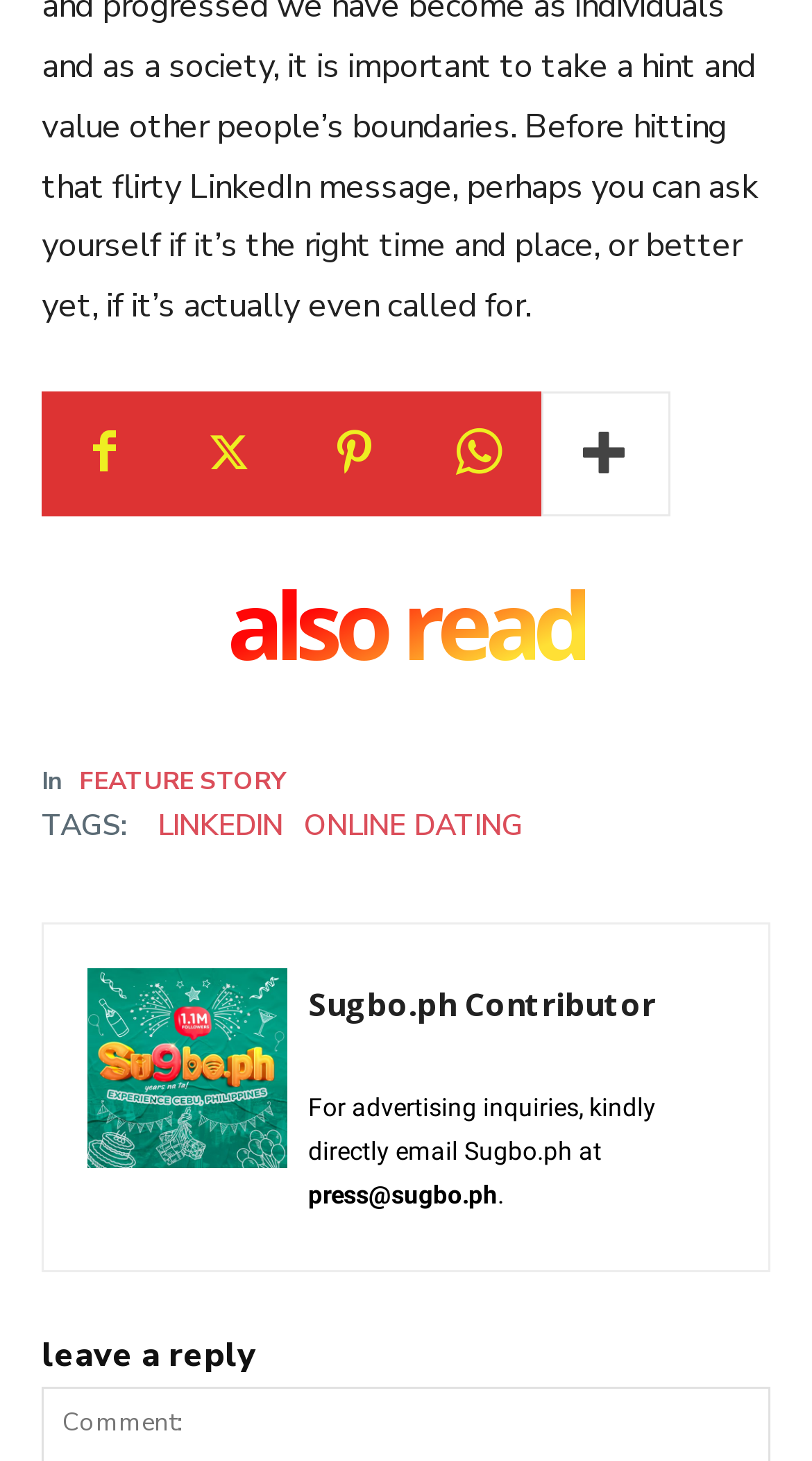What is the text above the 'leave a reply' heading?
Please use the image to provide a one-word or short phrase answer.

For advertising inquiries, kindly directly email Sugbo.ph at